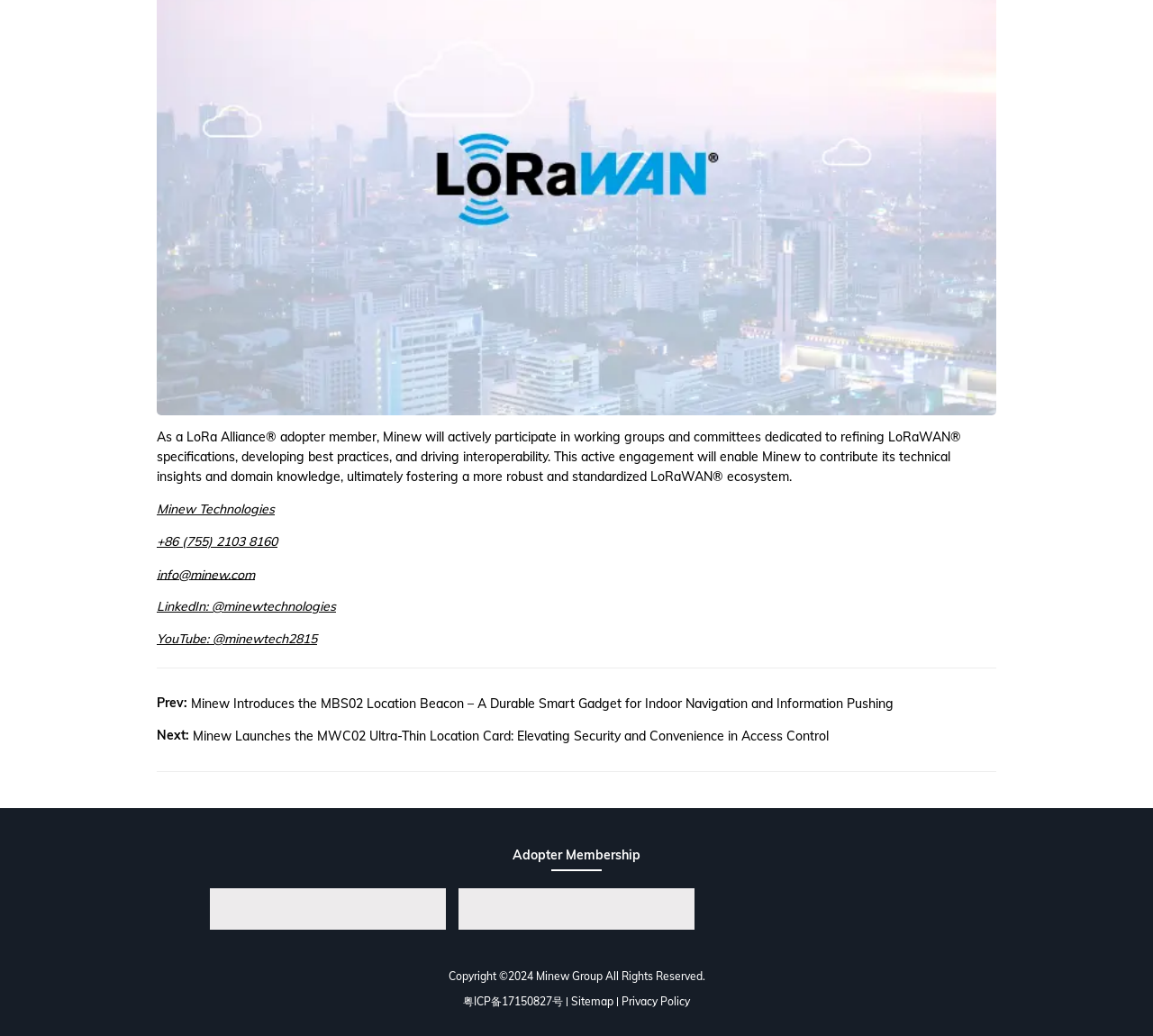Could you indicate the bounding box coordinates of the region to click in order to complete this instruction: "go to Sitemap".

[0.495, 0.958, 0.532, 0.976]